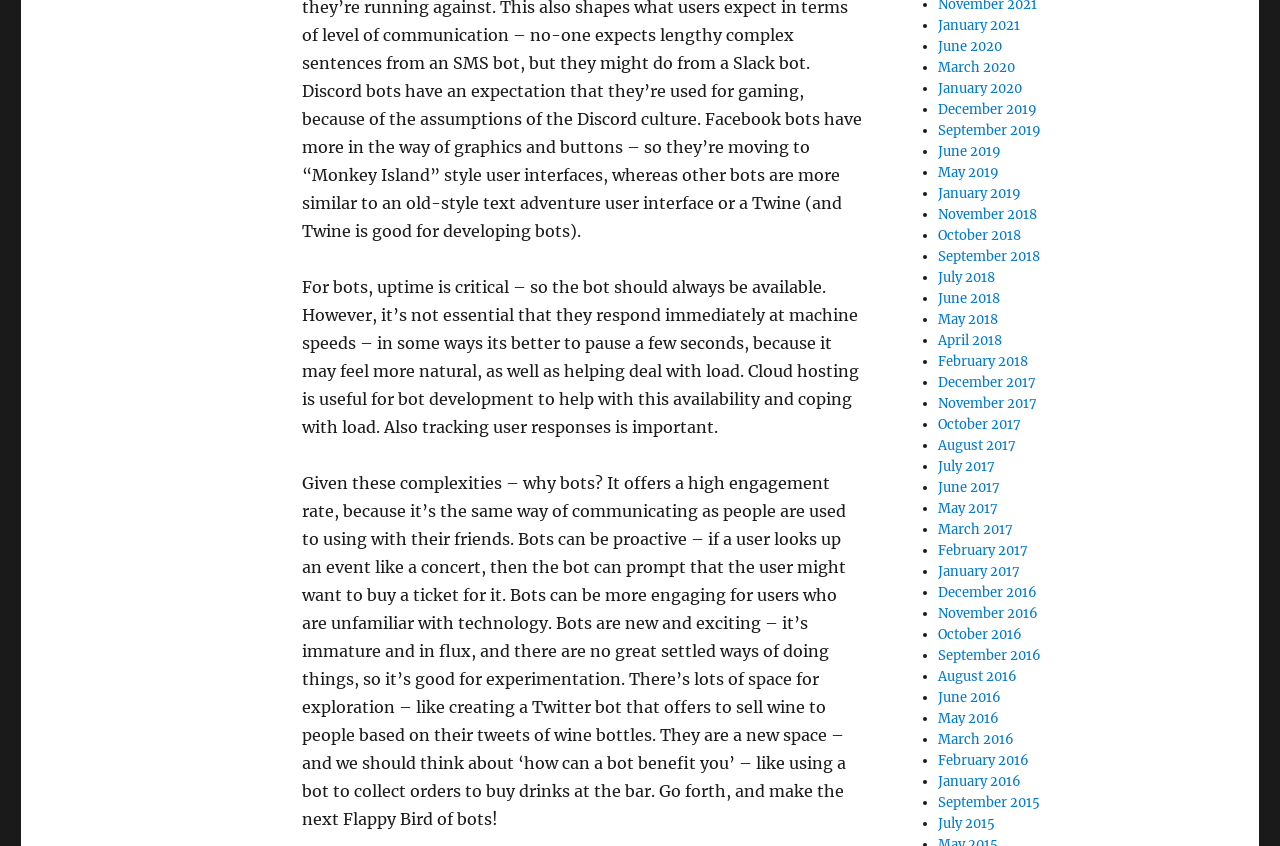What is the benefit of using a bot to collect orders to buy drinks at the bar?
Kindly give a detailed and elaborate answer to the question.

The text mentions 'how can a bot benefit you – like using a bot to collect orders to buy drinks at the bar.' This implies that using a bot in this scenario can bring some advantage or convenience to the user.